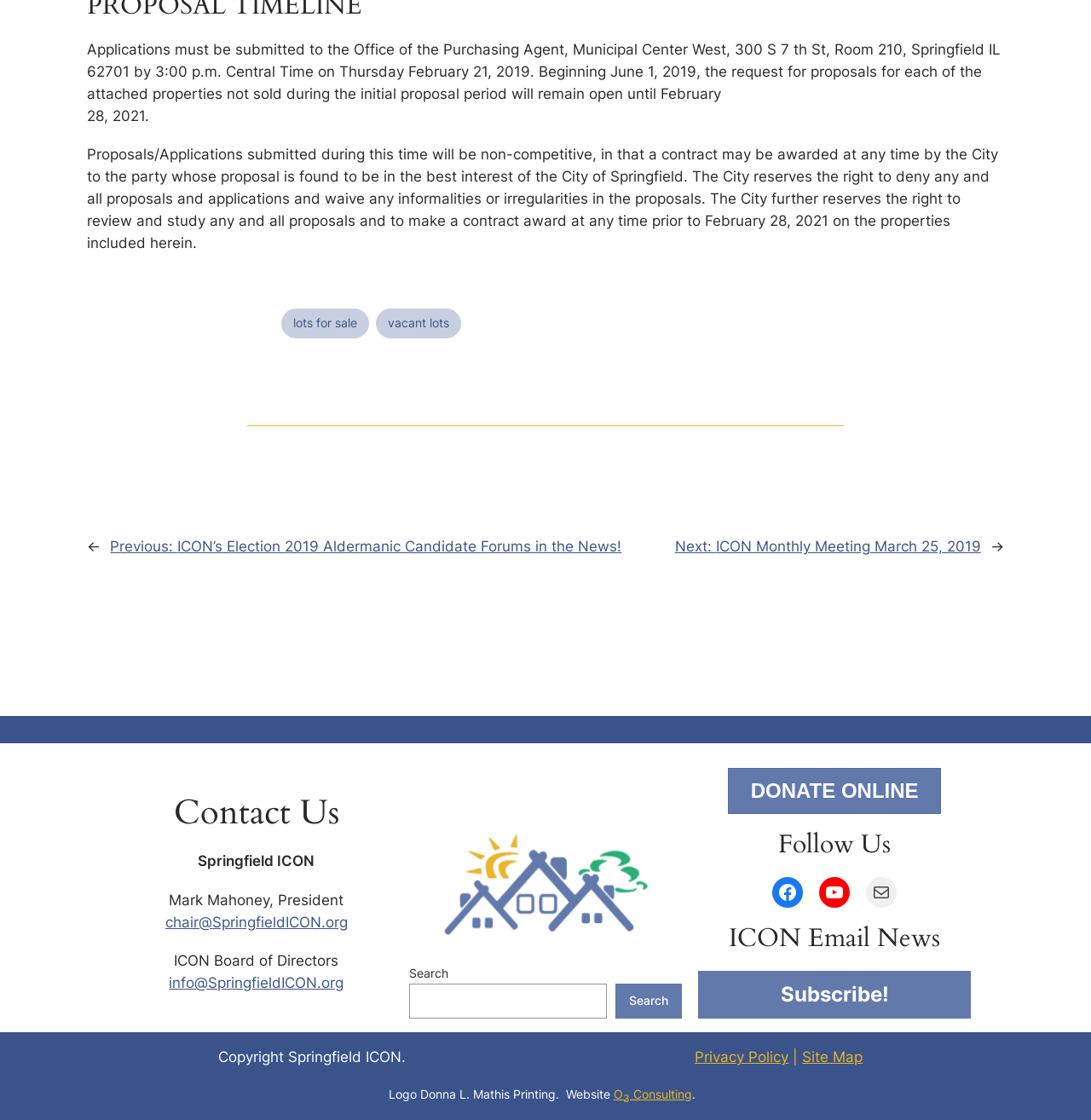What type of properties are being sold?
Examine the screenshot and reply with a single word or phrase.

Vacant lots